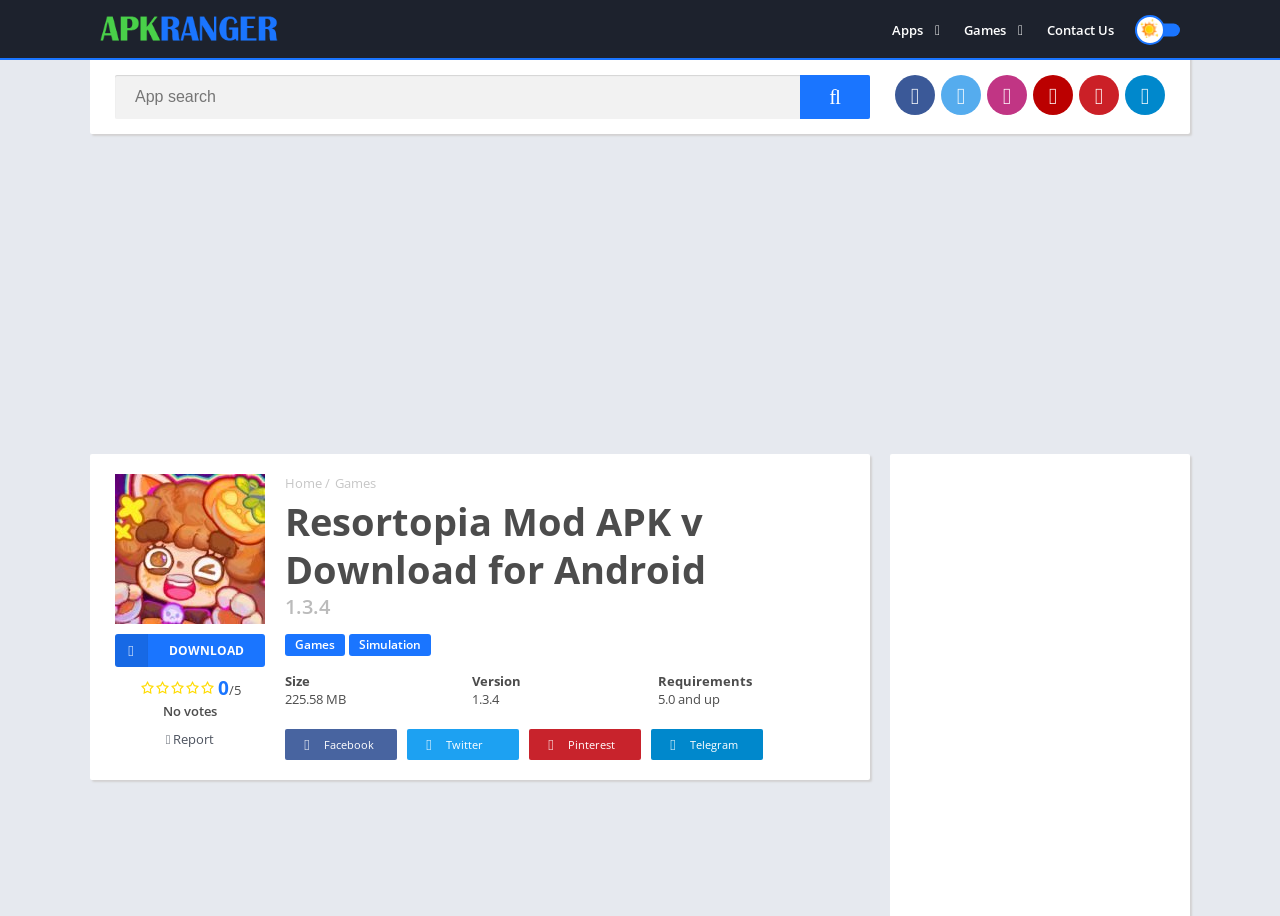What type of game is Resortopia Mod APK?
Can you give a detailed and elaborate answer to the question?

The type of game Resortopia Mod APK is can be found in the section that lists the categories of the game, where it says 'Games > Simulation'.